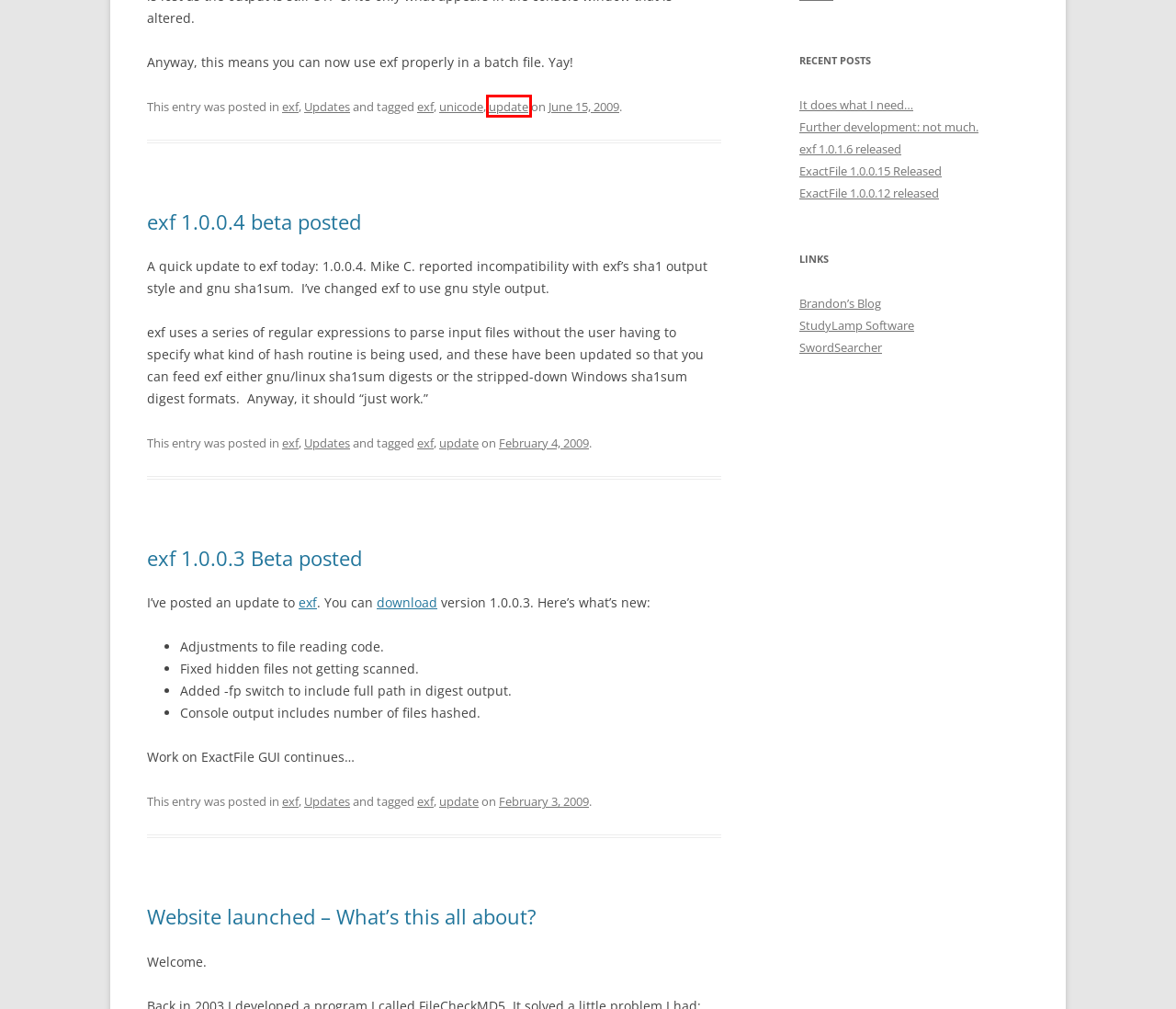Examine the screenshot of the webpage, noting the red bounding box around a UI element. Pick the webpage description that best matches the new page after the element in the red bounding box is clicked. Here are the candidates:
A. Bible study, devotional, and productivity software: StudyLamp Software
B. ExactFile 1.0.0.12 released | ExactFile
C. exf 1.0.0.3 Beta posted | ExactFile
D. SwordSearcher Bible Software: For Believing Study of God's Word.
E. update | ExactFile
F. ExactFile 1.0.0.15 Released | ExactFile
G. Updates | ExactFile
H. Website launched – What’s this all about? | ExactFile

E